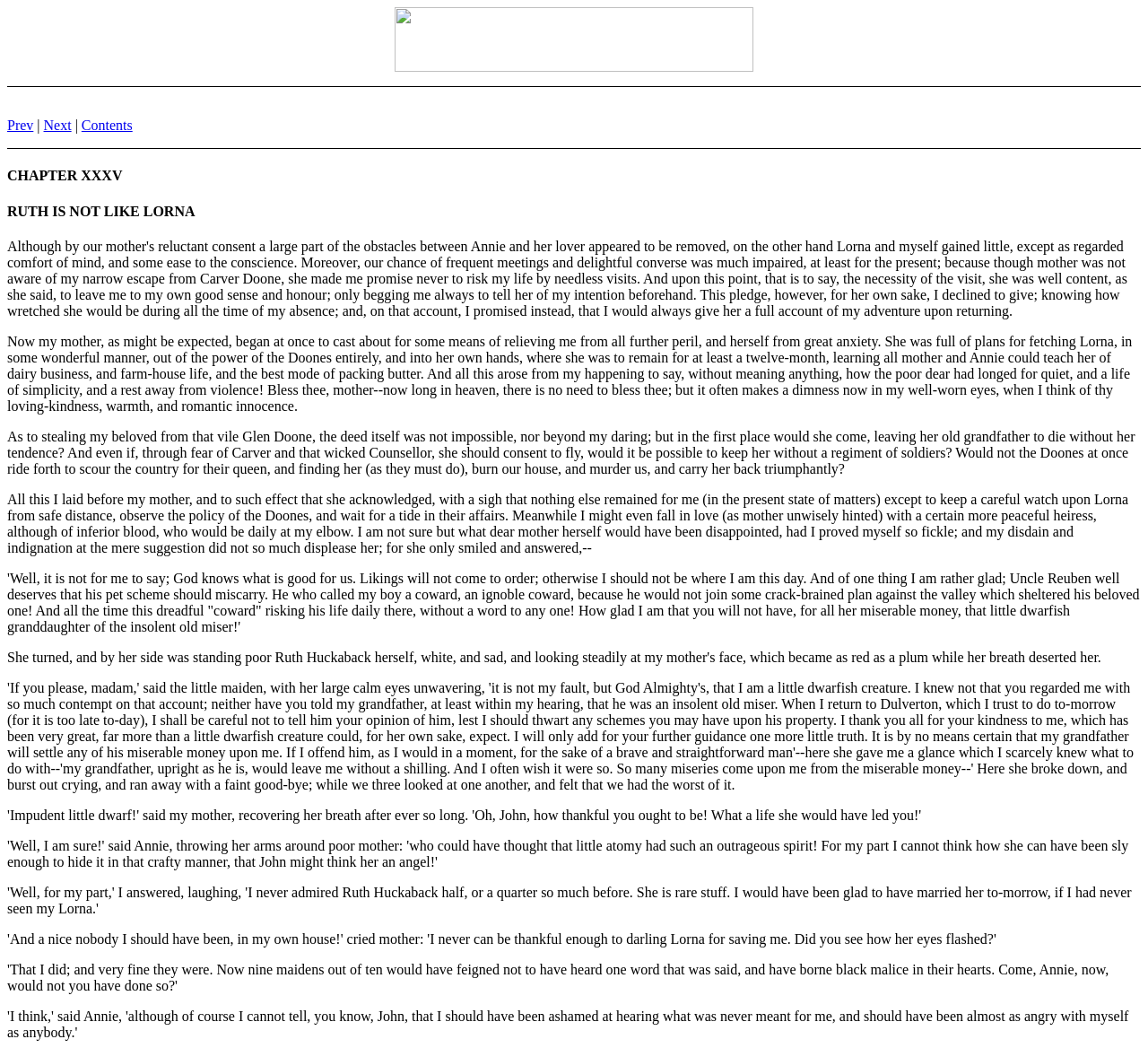What is Lorna's current situation?
Please elaborate on the answer to the question with detailed information.

According to the text, Lorna is currently with the Doones, and the narrator's mother is trying to find a way to rescue her from their power.